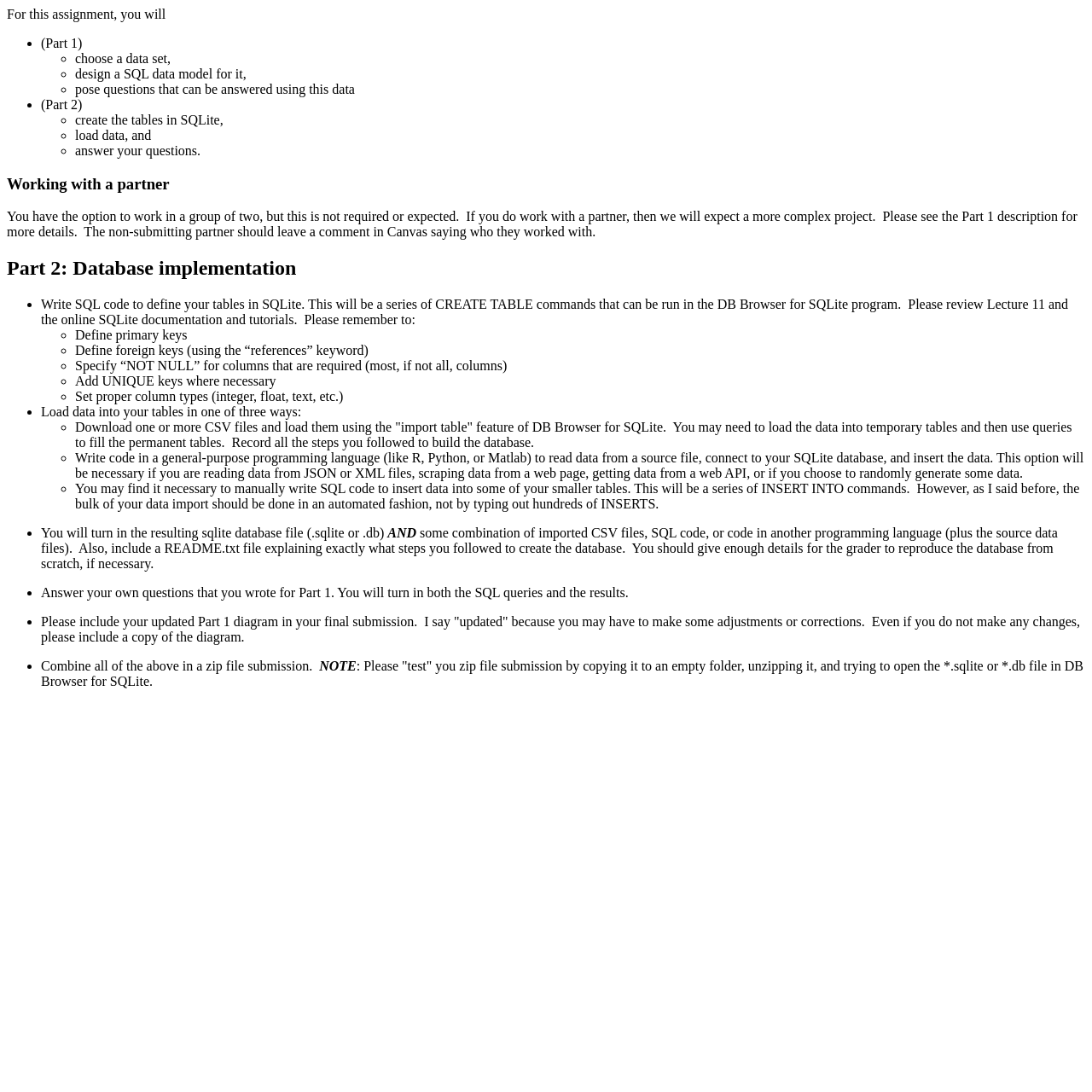Respond to the following question using a concise word or phrase: 
What is the purpose of the 'NOT NULL' specification?

For required columns